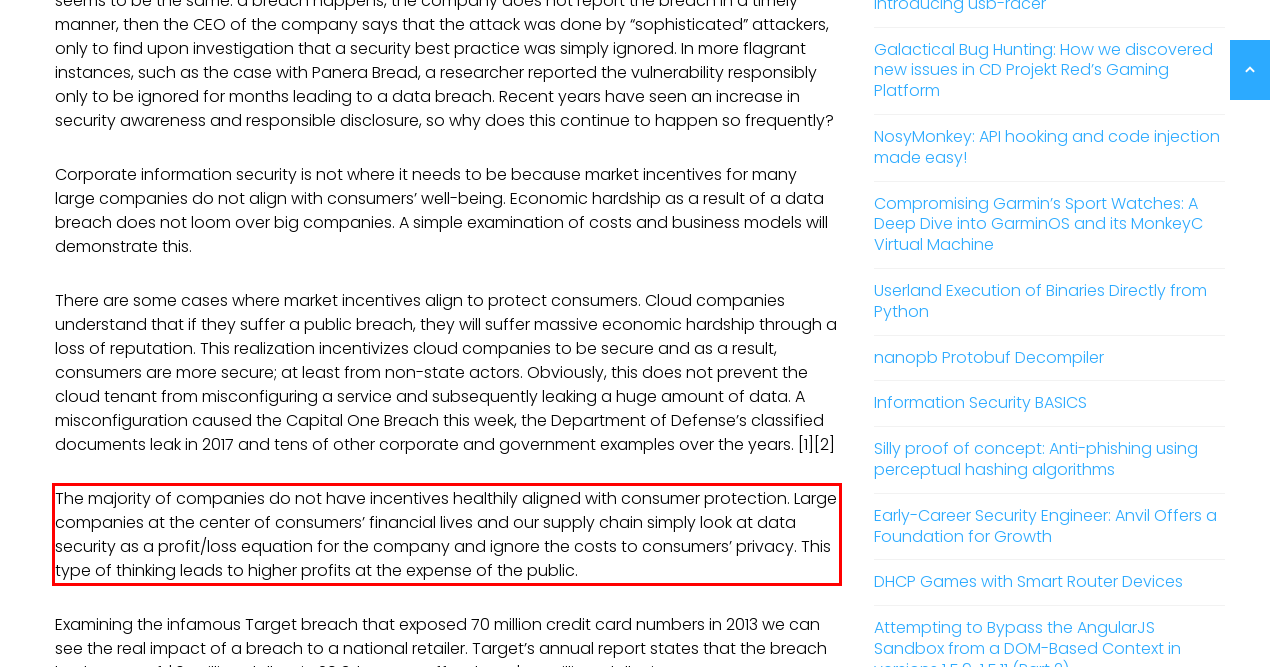The screenshot provided shows a webpage with a red bounding box. Apply OCR to the text within this red bounding box and provide the extracted content.

The majority of companies do not have incentives healthily aligned with consumer protection. Large companies at the center of consumers’ financial lives and our supply chain simply look at data security as a profit/loss equation for the company and ignore the costs to consumers’ privacy. This type of thinking leads to higher profits at the expense of the public.